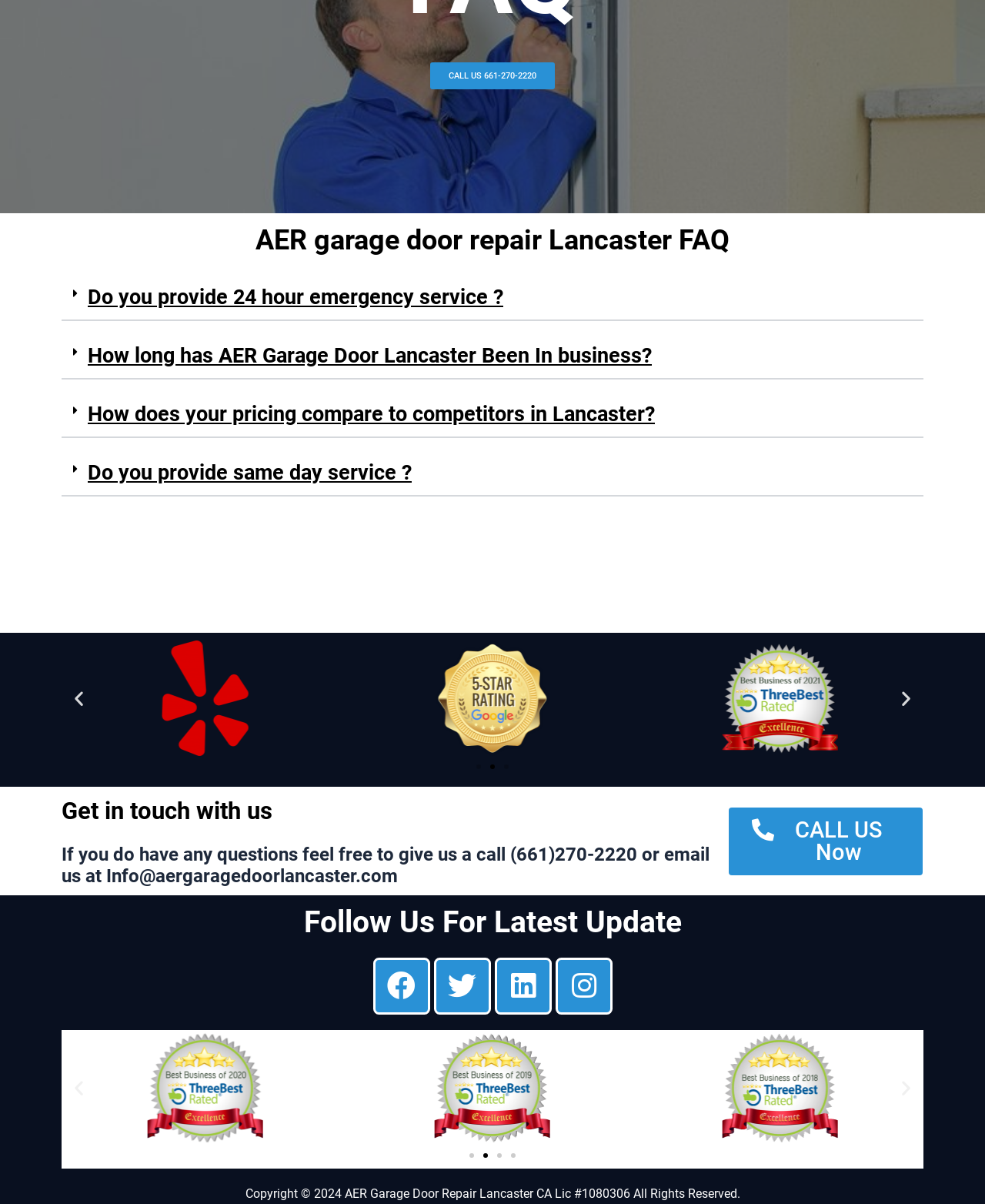Determine the bounding box coordinates of the UI element described below. Use the format (top-left x, top-left y, bottom-right x, bottom-right y) with floating point numbers between 0 and 1: CALL US 661-270-2220

[0.437, 0.052, 0.563, 0.074]